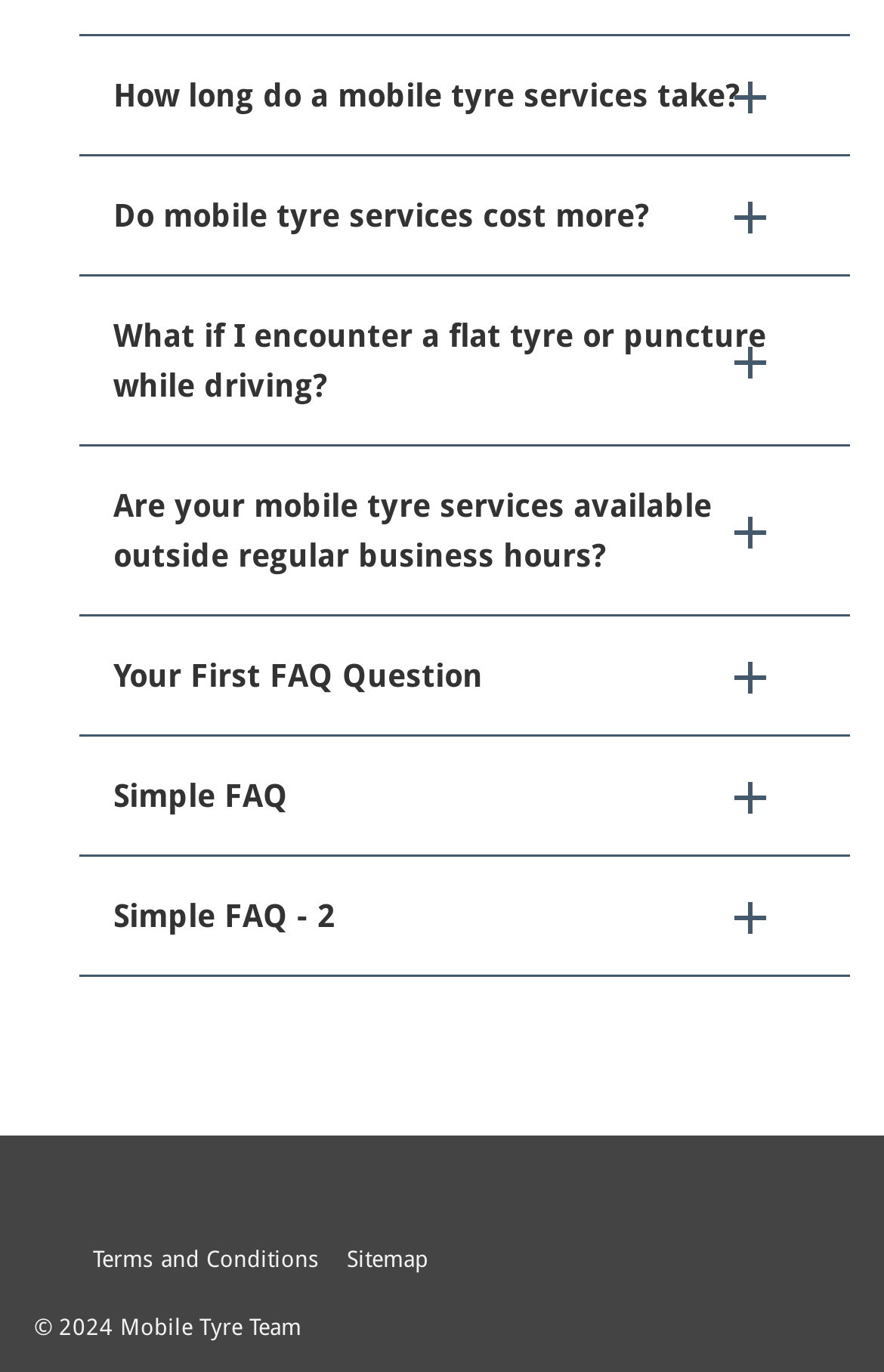Answer the following in one word or a short phrase: 
What is the copyright year mentioned on the webpage?

2024